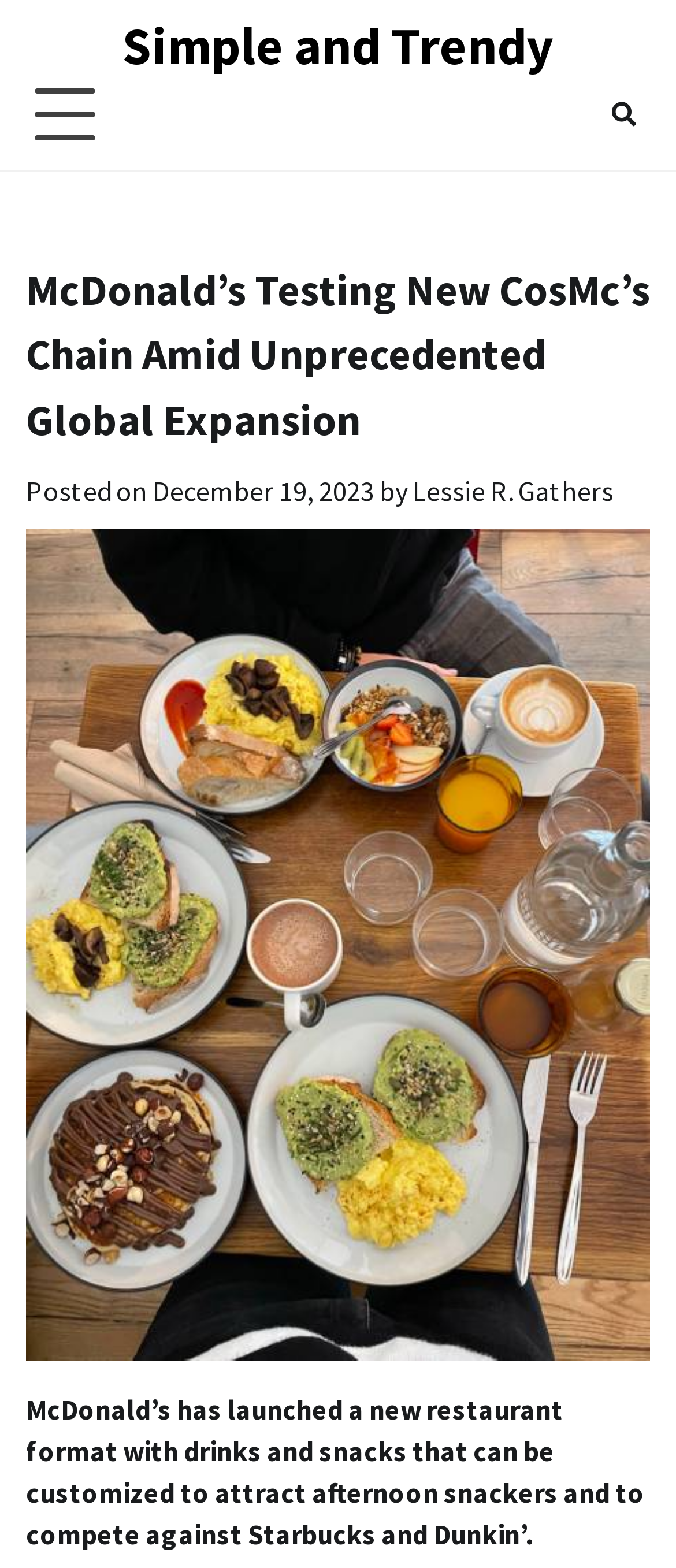Determine the bounding box for the UI element that matches this description: "Simple and Trendy".

[0.181, 0.008, 0.819, 0.05]